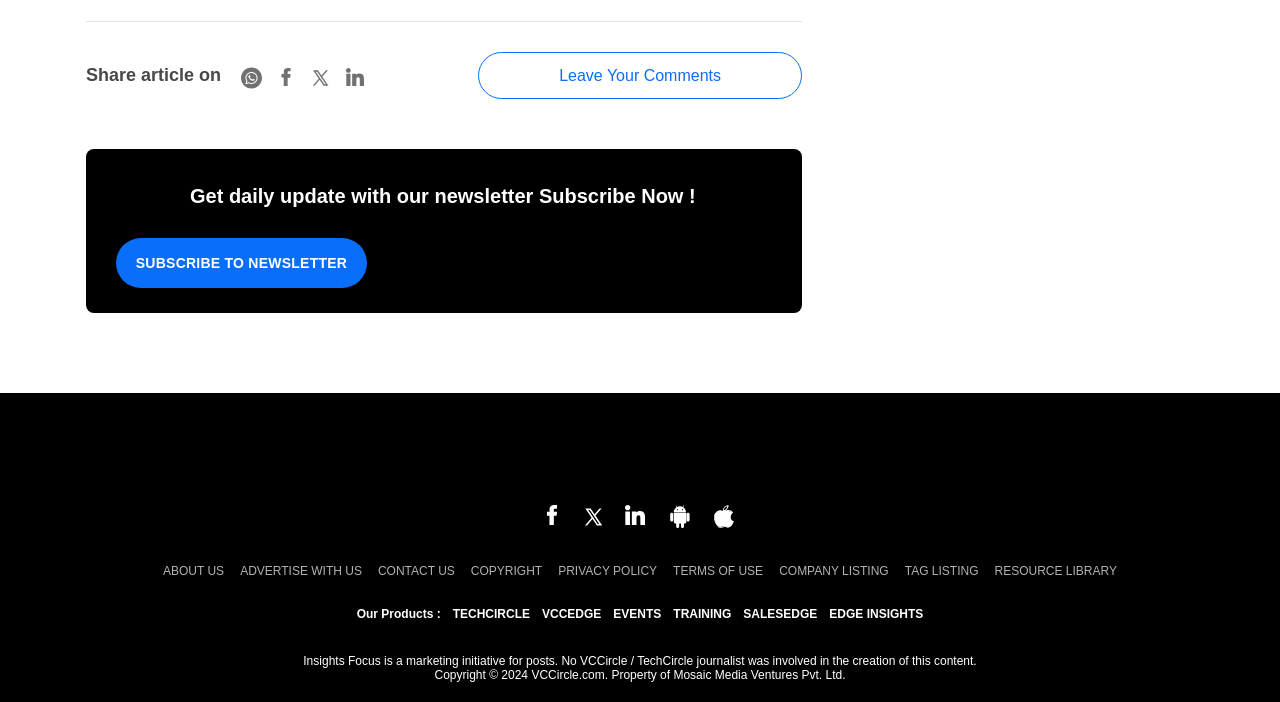Locate the bounding box coordinates of the element I should click to achieve the following instruction: "Read the article by Martin Lukacs".

None